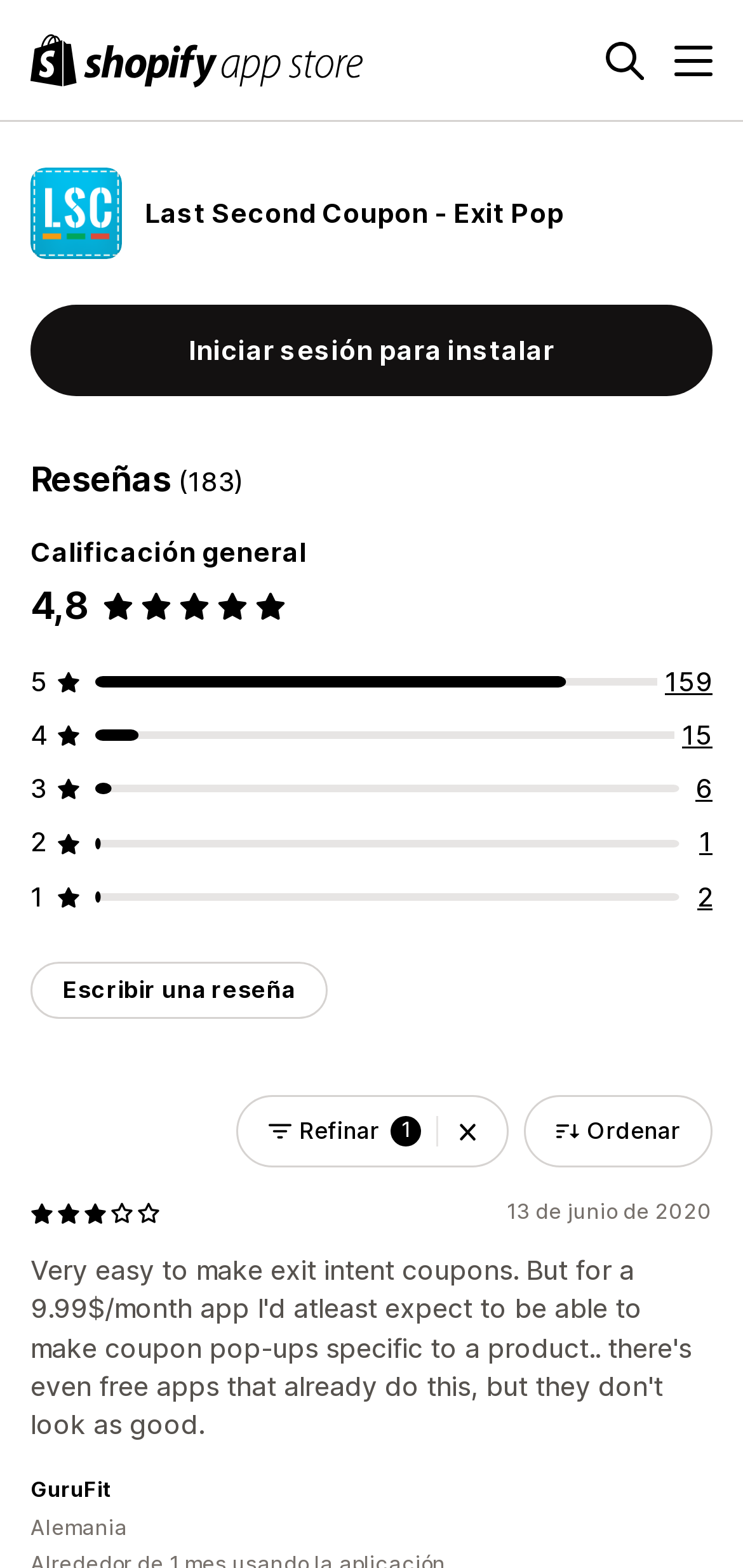What is the country of the reviewer who wrote a review on June 13, 2020?
Provide an in-depth and detailed answer to the question.

I found the country of the reviewer by looking at the review section, which shows 'Alemania' as the country, along with the reviewer's name 'GuruFit' and the date '13 de junio de 2020'.